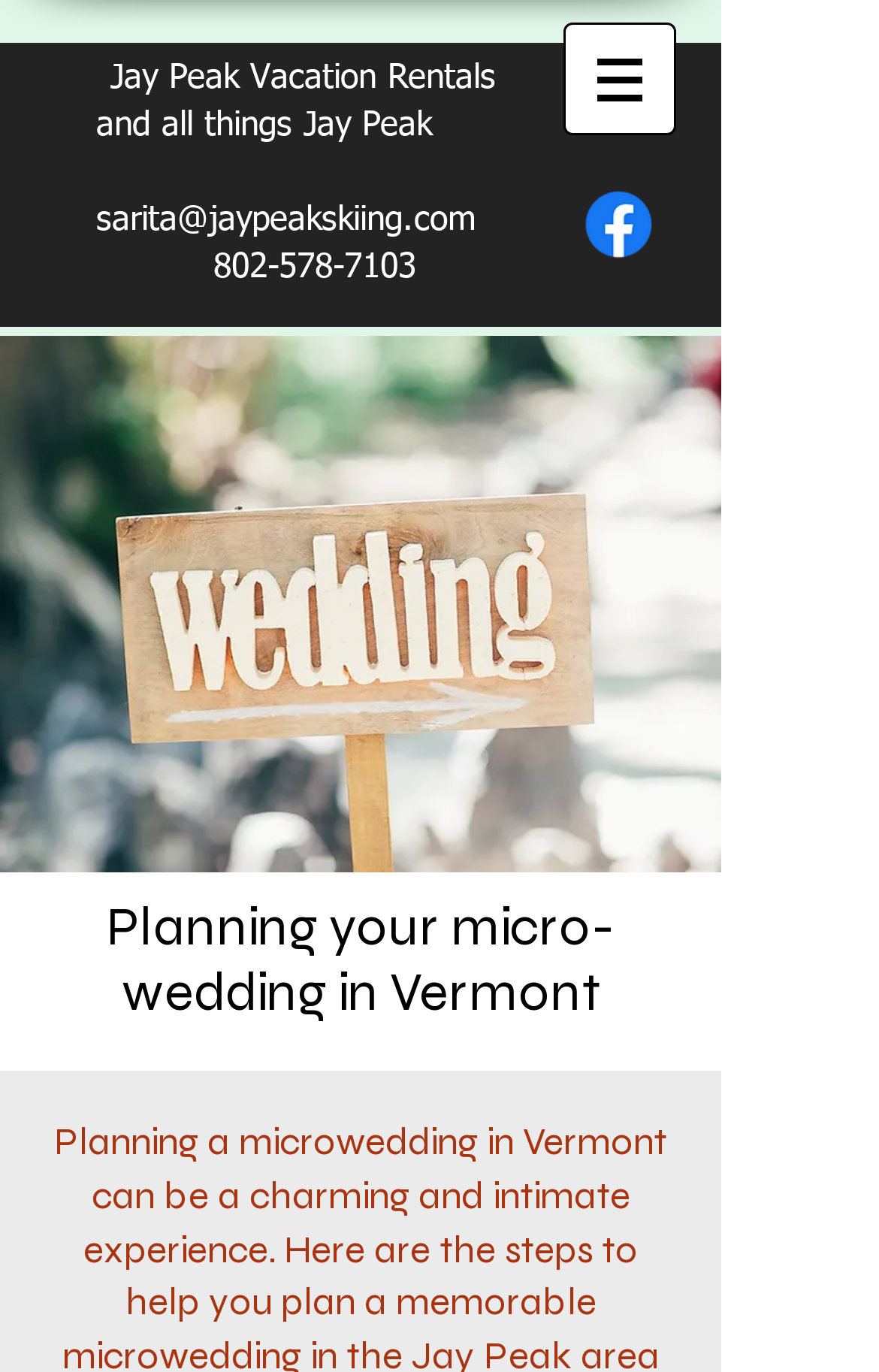Utilize the details in the image to give a detailed response to the question: What is the phone number for Jay Peak Vacation Rentals?

The phone number can be found in the heading element that contains the company's name and contact information. The phone number is '802-578-7103'.